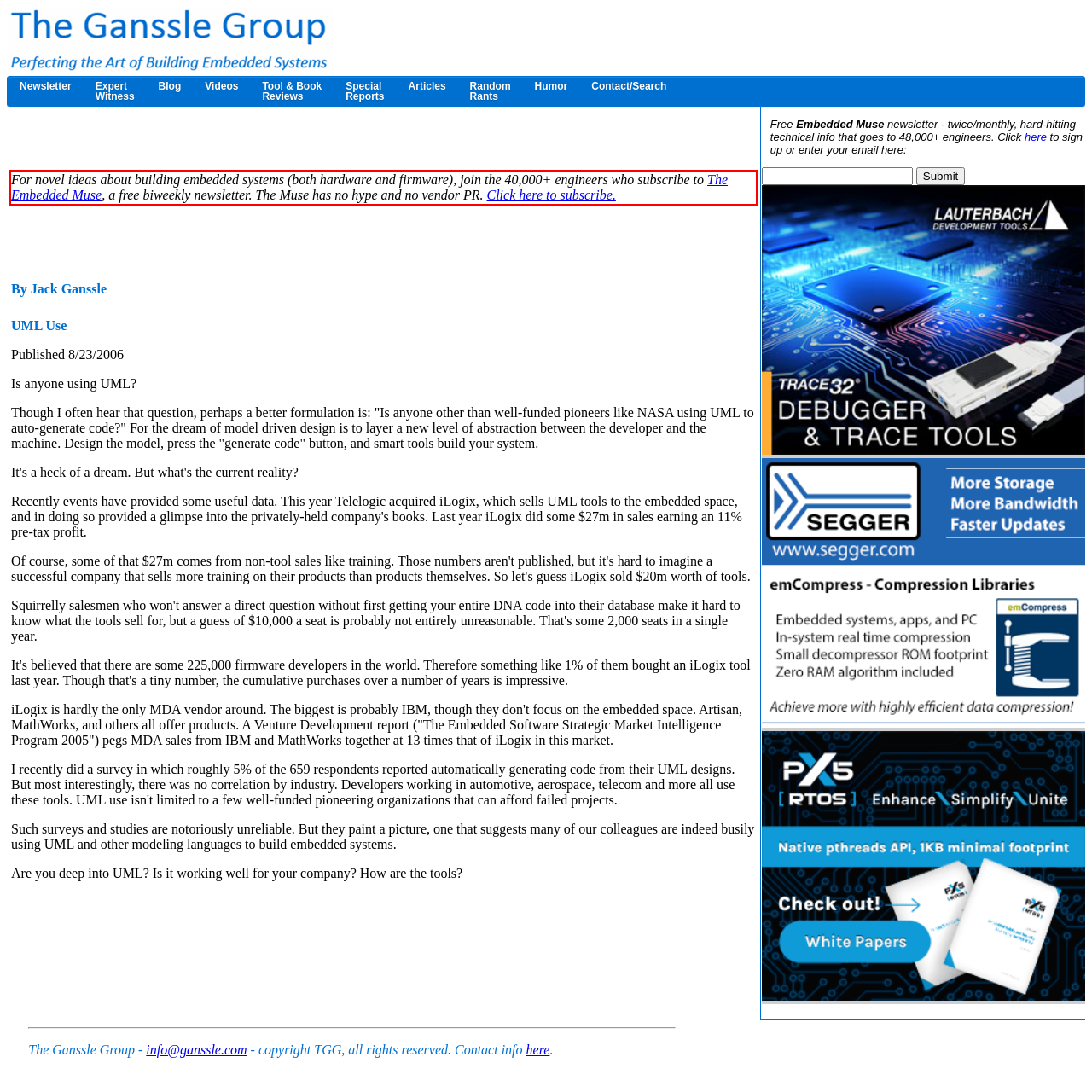Please look at the webpage screenshot and extract the text enclosed by the red bounding box.

For novel ideas about building embedded systems (both hardware and firmware), join the 40,000+ engineers who subscribe to The Embedded Muse, a free biweekly newsletter. The Muse has no hype and no vendor PR. Click here to subscribe.